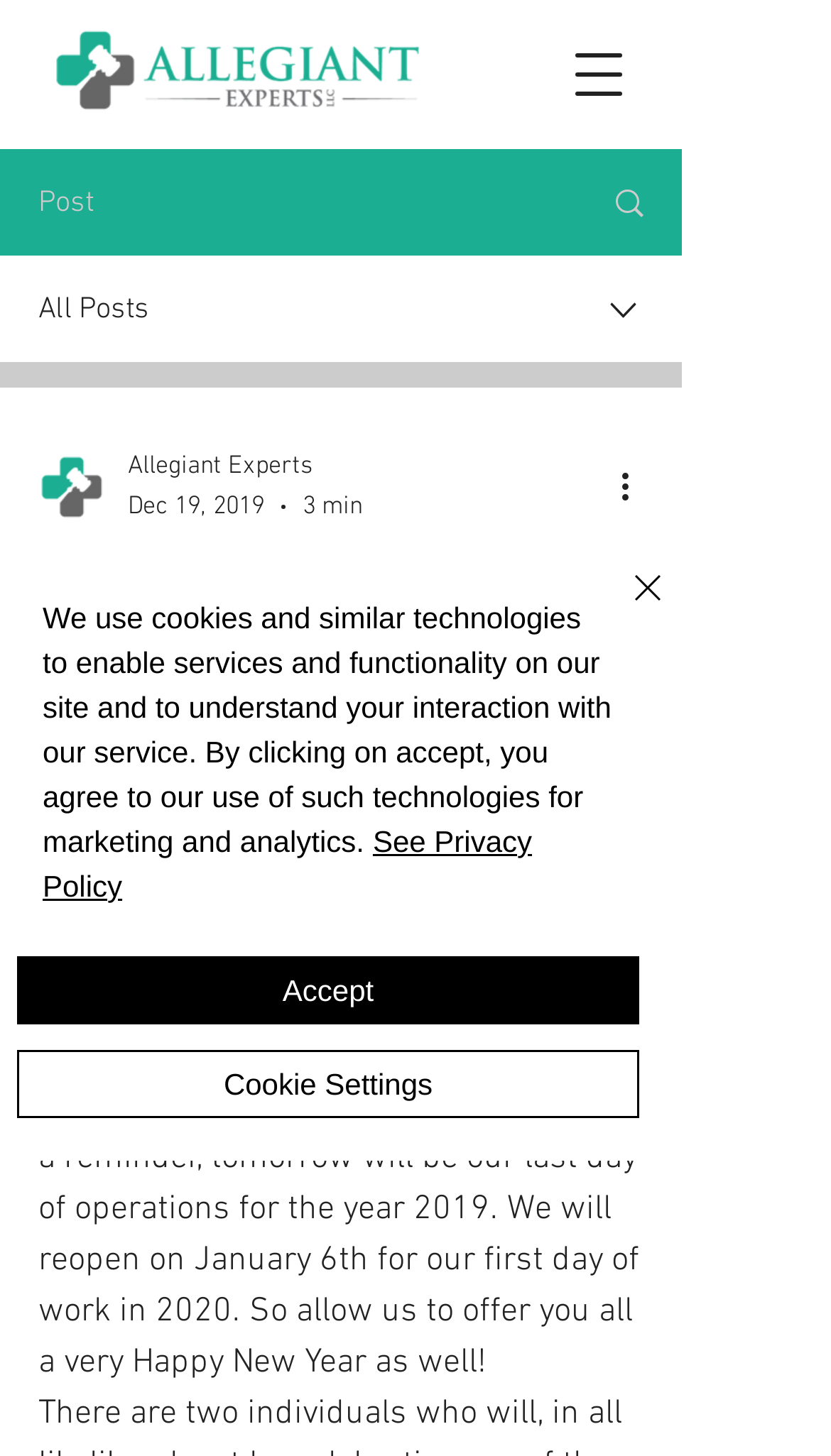Provide your answer to the question using just one word or phrase: What is the date of the article?

Dec 19, 2019